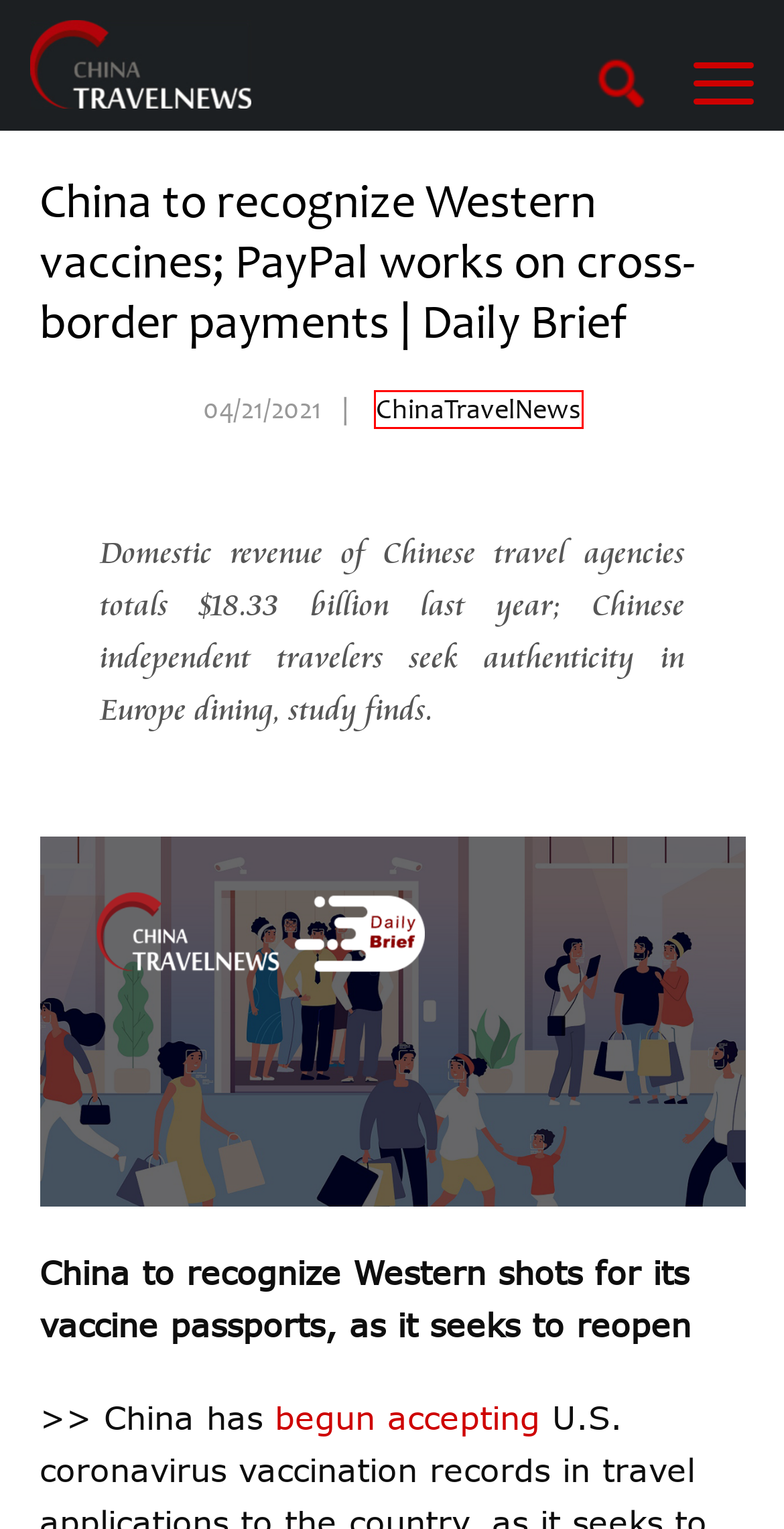Observe the provided screenshot of a webpage that has a red rectangle bounding box. Determine the webpage description that best matches the new webpage after clicking the element inside the red bounding box. Here are the candidates:
A. Trip.com Group’s switch to Hong Kong listing opens a new revenue source - Global Times
B. 环球旅讯(TravelDaily) - 影响行业的力量
C. Fosun Tourism reports 74.5% business volume decrease in Q1 2021 - ChinaTravelNews
D. China's Tibet to build three new airports - ChinaTravelNews
E. Viator and Booking.com announce new global partnership
F. China to recognize Western shots for its vaccine passports, as it seeks to reopen - ChinaTravelNews
G. Domestic revenue of Chinese travel agencies totals USD 18.33 billion in 2020 - ChinaTravelNews
H. ChinaTravelNews, TravelDaily China – Gateway to China's Travel and Tourism Industry

H